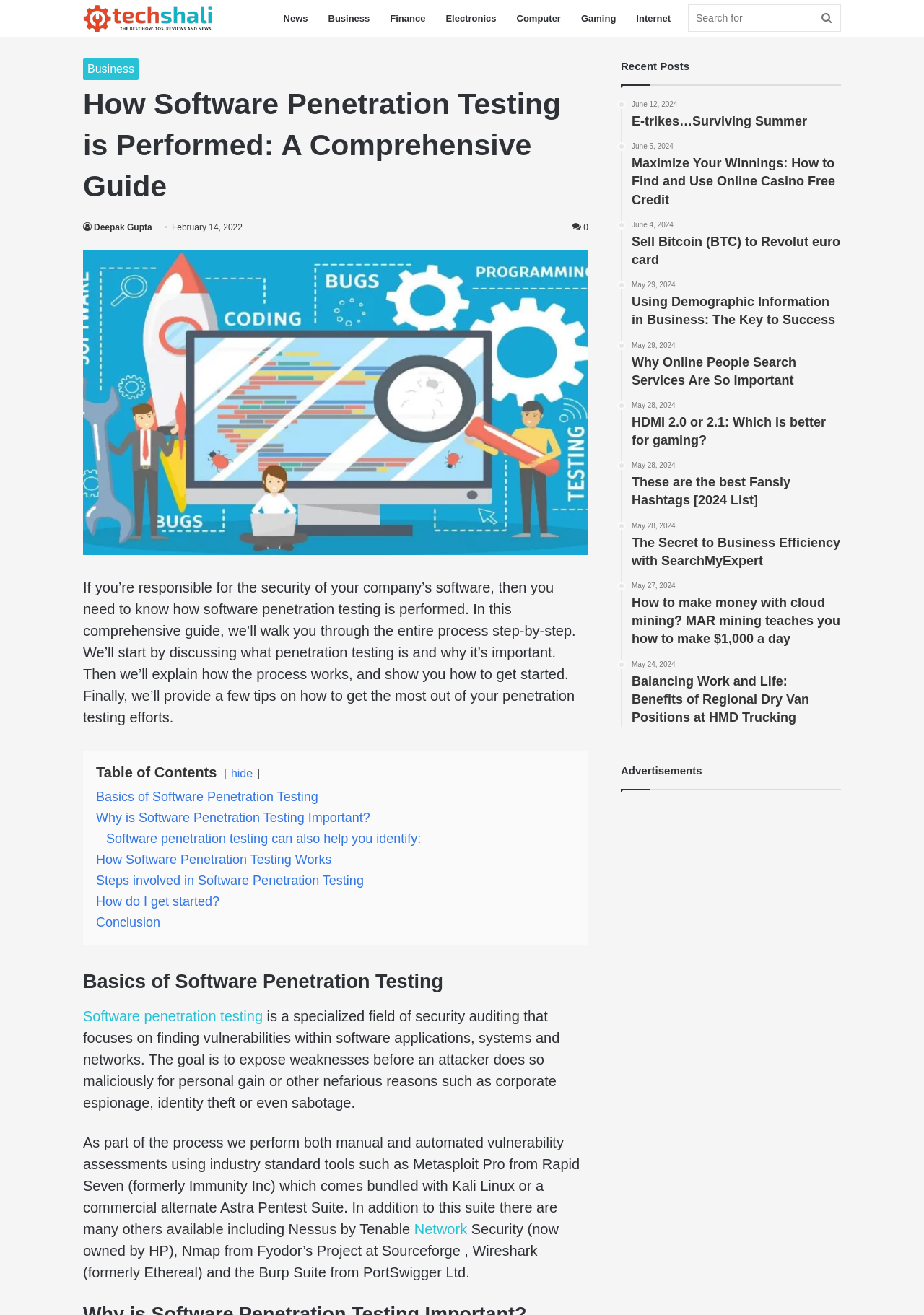Identify the bounding box coordinates for the UI element described as follows: "Software penetration testing". Ensure the coordinates are four float numbers between 0 and 1, formatted as [left, top, right, bottom].

[0.09, 0.767, 0.284, 0.779]